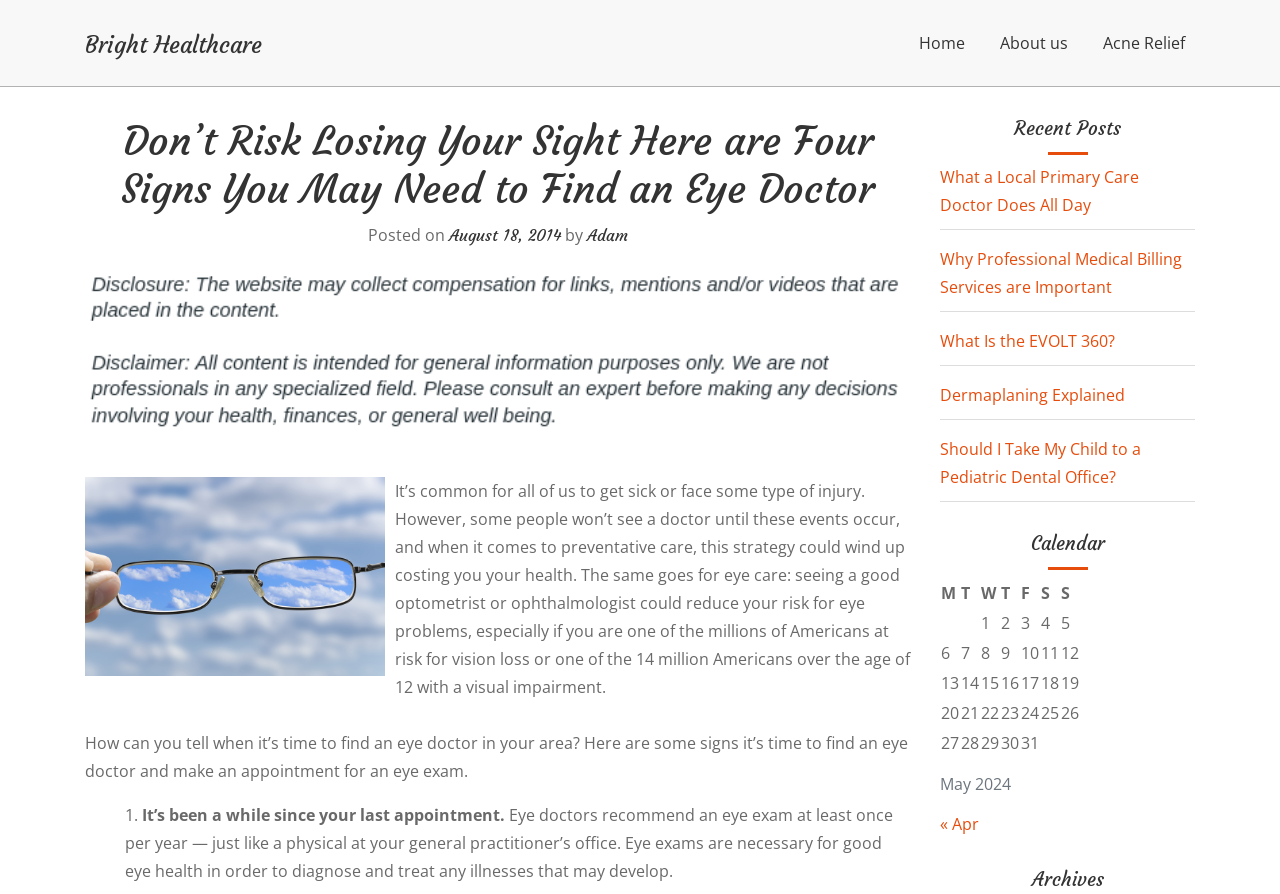What is the name of the healthcare provider?
Respond with a short answer, either a single word or a phrase, based on the image.

Bright Healthcare